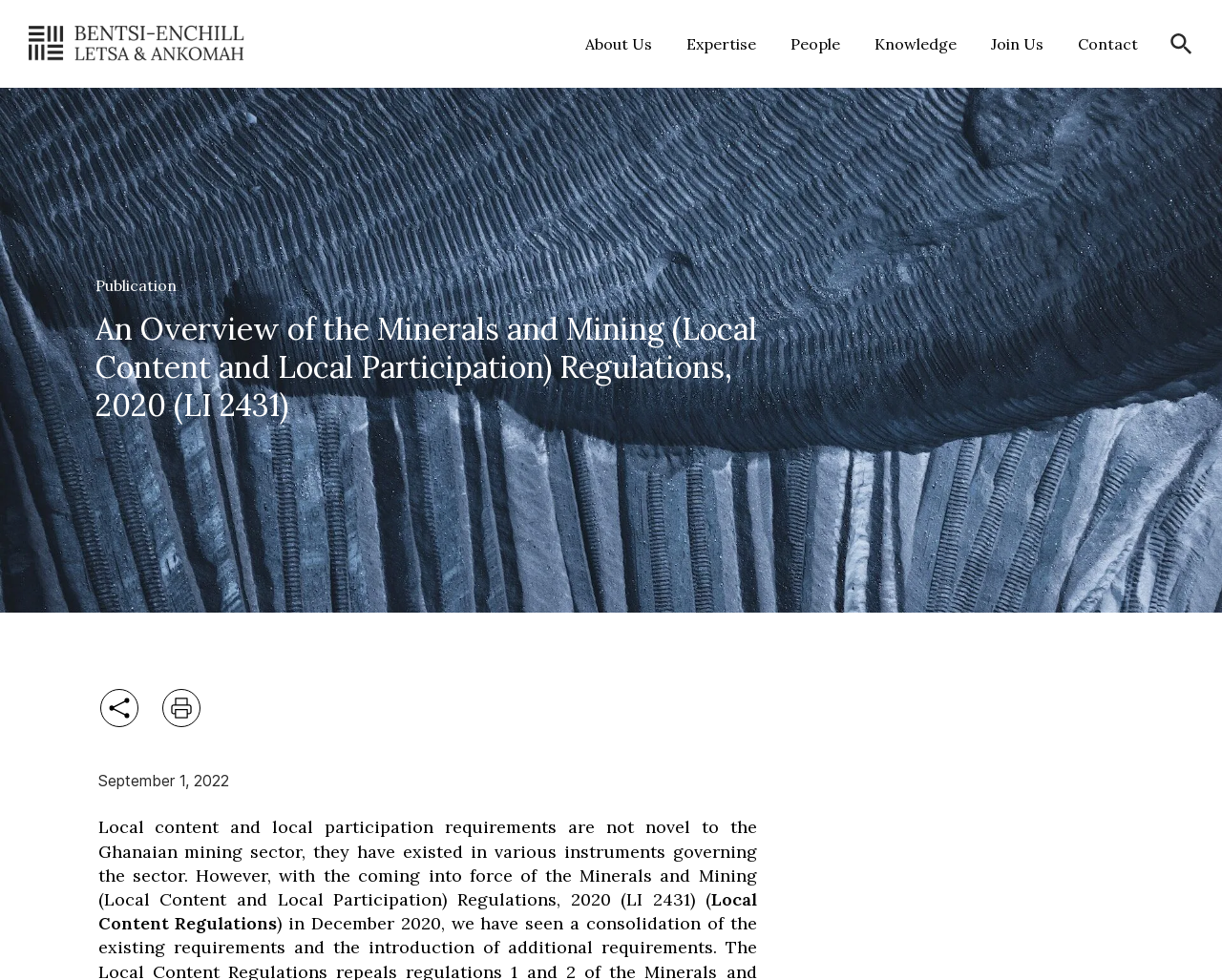Use the information in the screenshot to answer the question comprehensively: What is the name of the law mentioned in the publication?

I read the title of the publication, which mentions the name of the law as Minerals and Mining (Local Content and Local Participation) Regulations, 2020 (LI 2431).